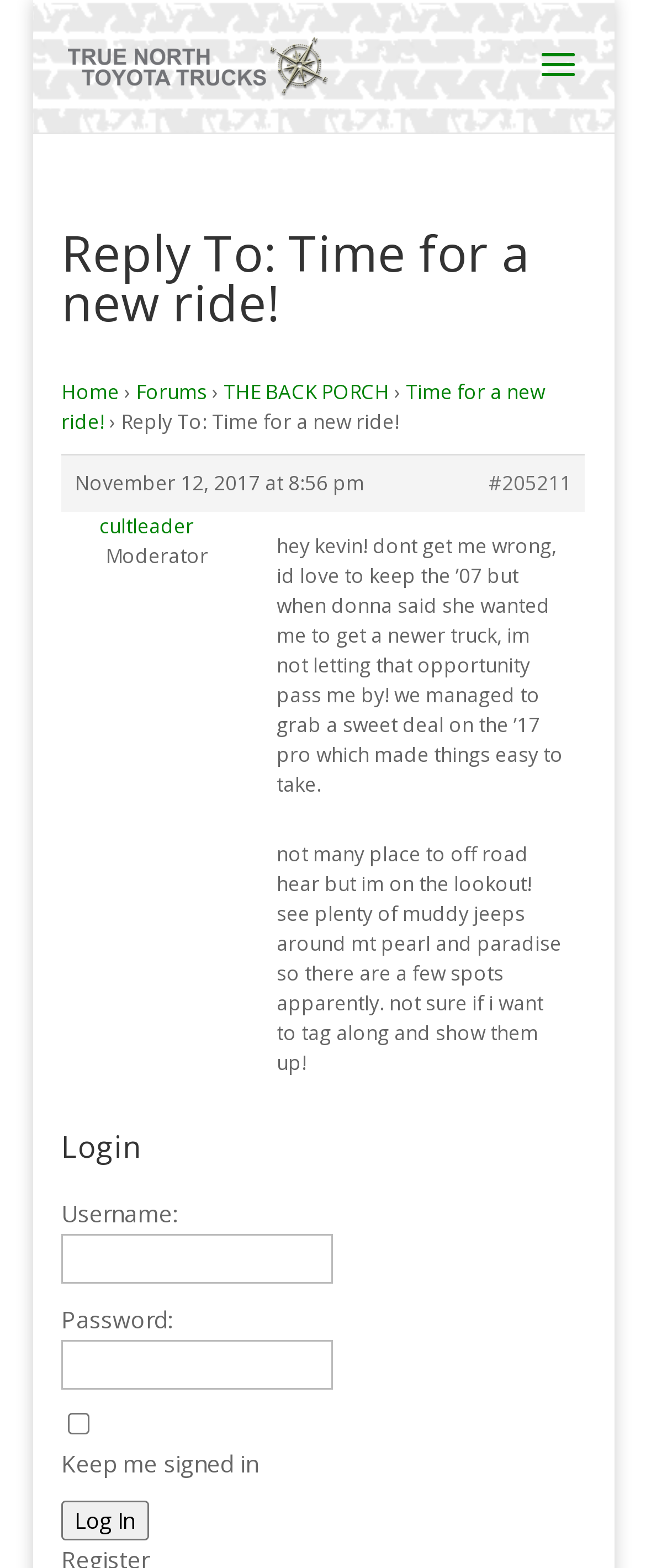Answer the following query concisely with a single word or phrase:
Who is the author of the latest post?

cultleader